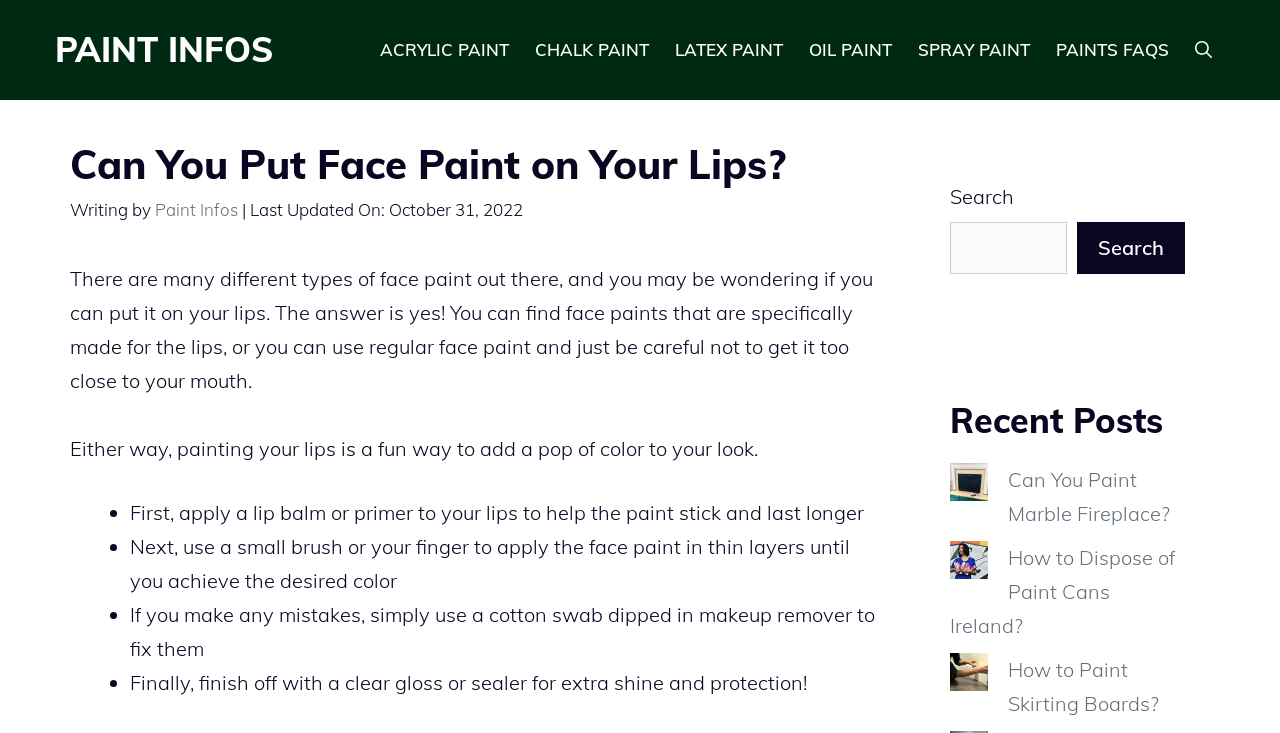Based on the element description "parent_node: Search name="s"", predict the bounding box coordinates of the UI element.

[0.742, 0.303, 0.834, 0.374]